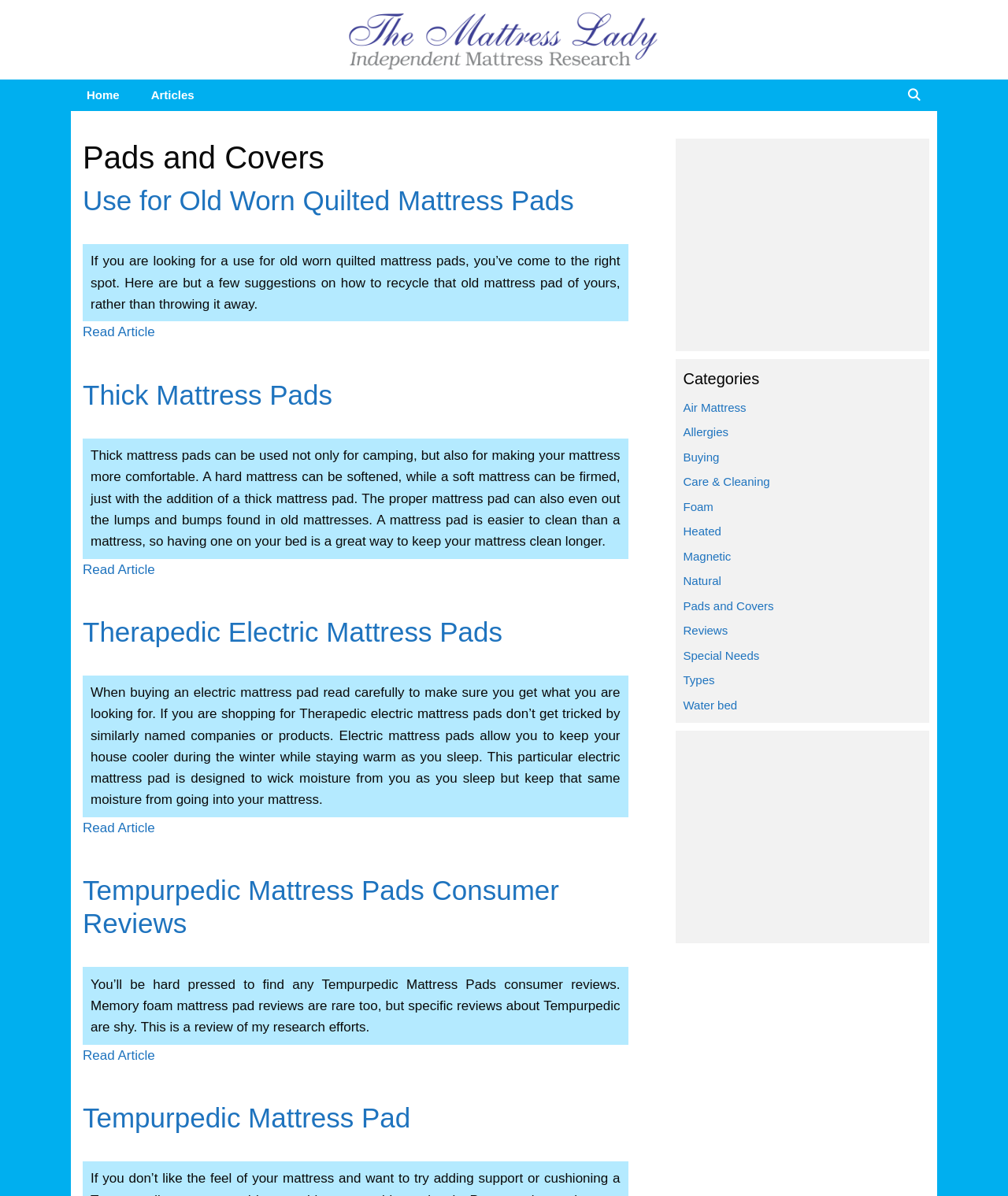Locate the bounding box coordinates of the area where you should click to accomplish the instruction: "Click on the 'Home' link".

[0.07, 0.066, 0.134, 0.093]